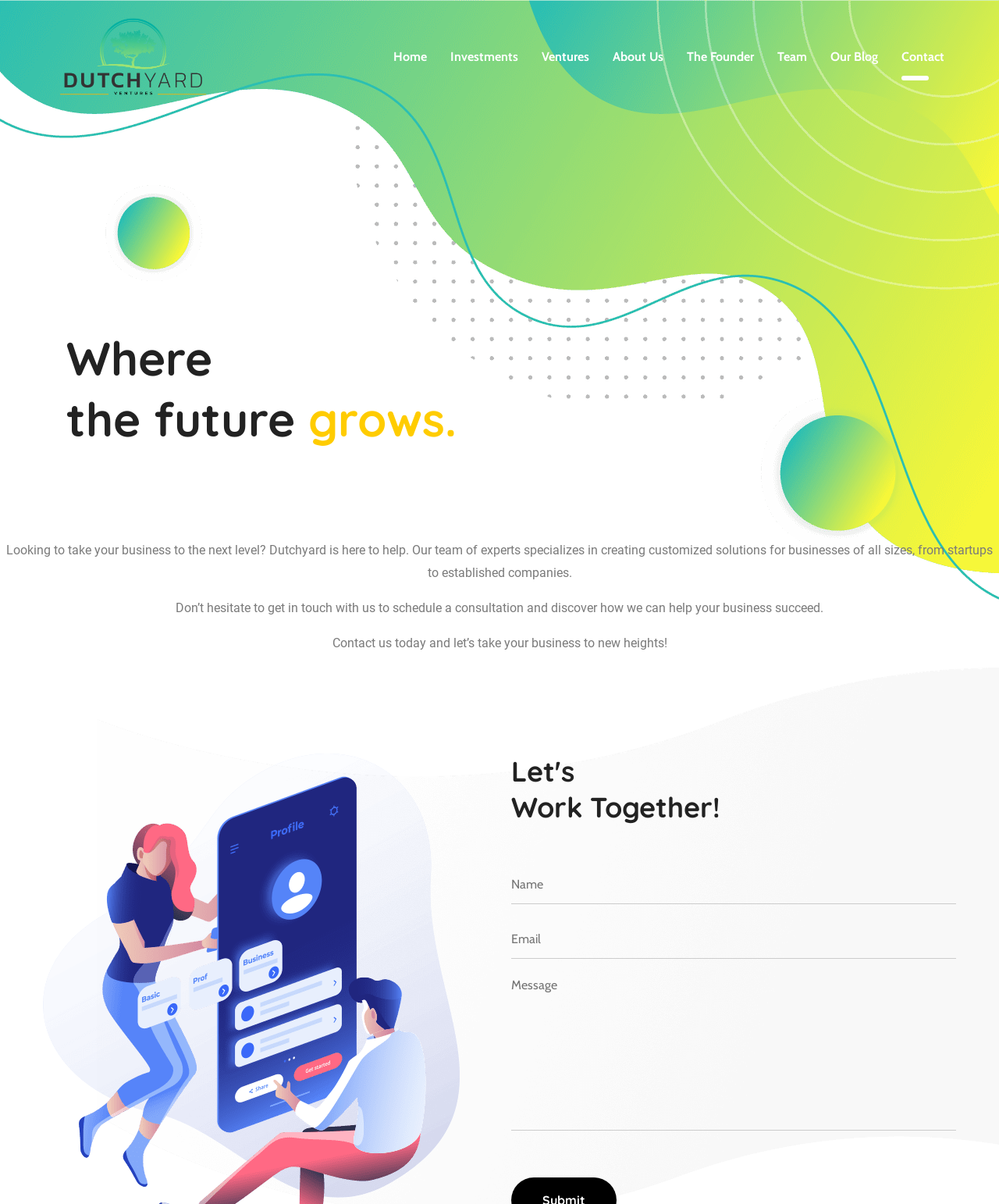Can you find and provide the title of the webpage?

Where
the future grows.